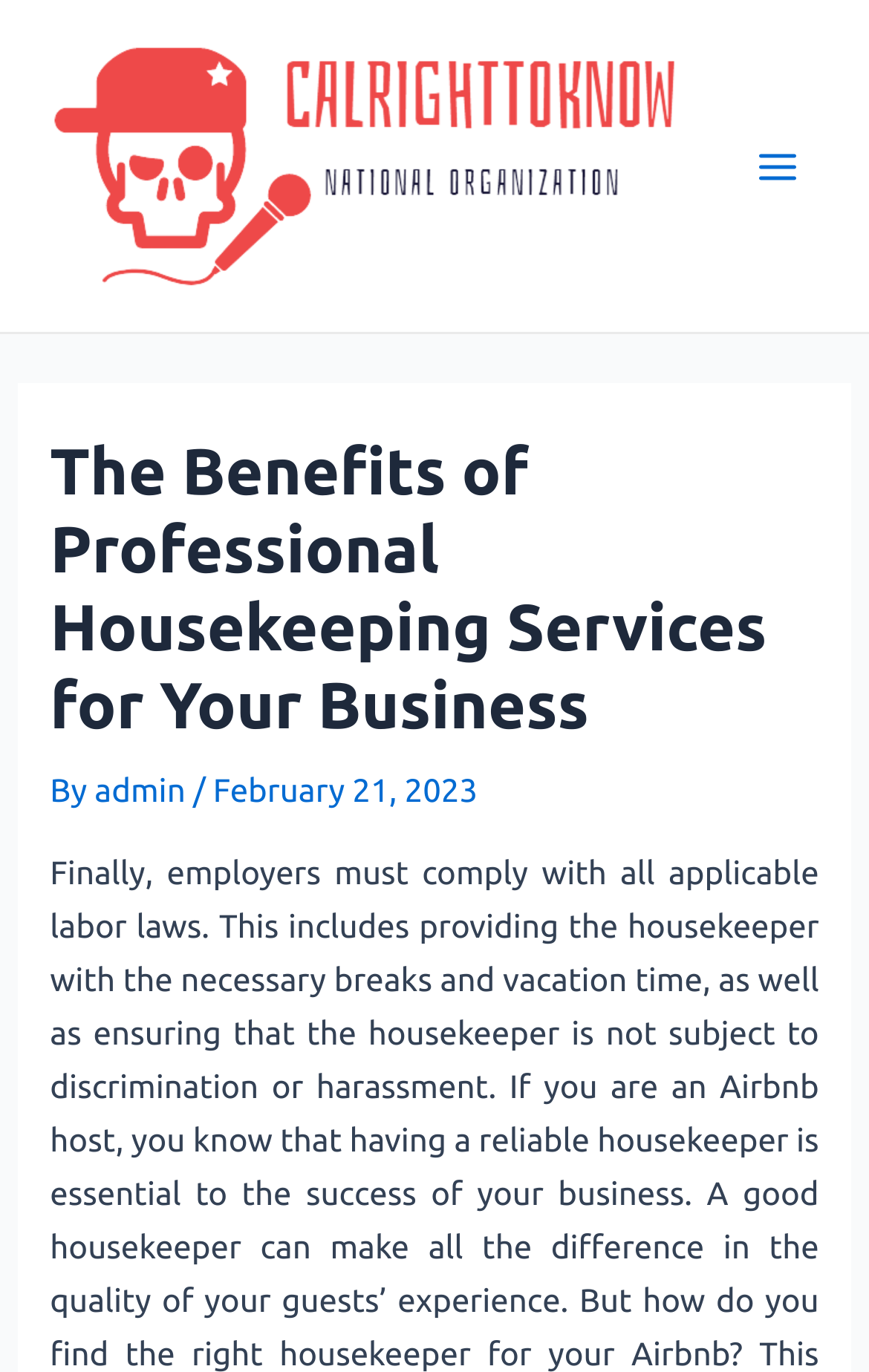Bounding box coordinates should be in the format (top-left x, top-left y, bottom-right x, bottom-right y) and all values should be floating point numbers between 0 and 1. Determine the bounding box coordinate for the UI element described as: Main Menu

[0.841, 0.087, 0.949, 0.155]